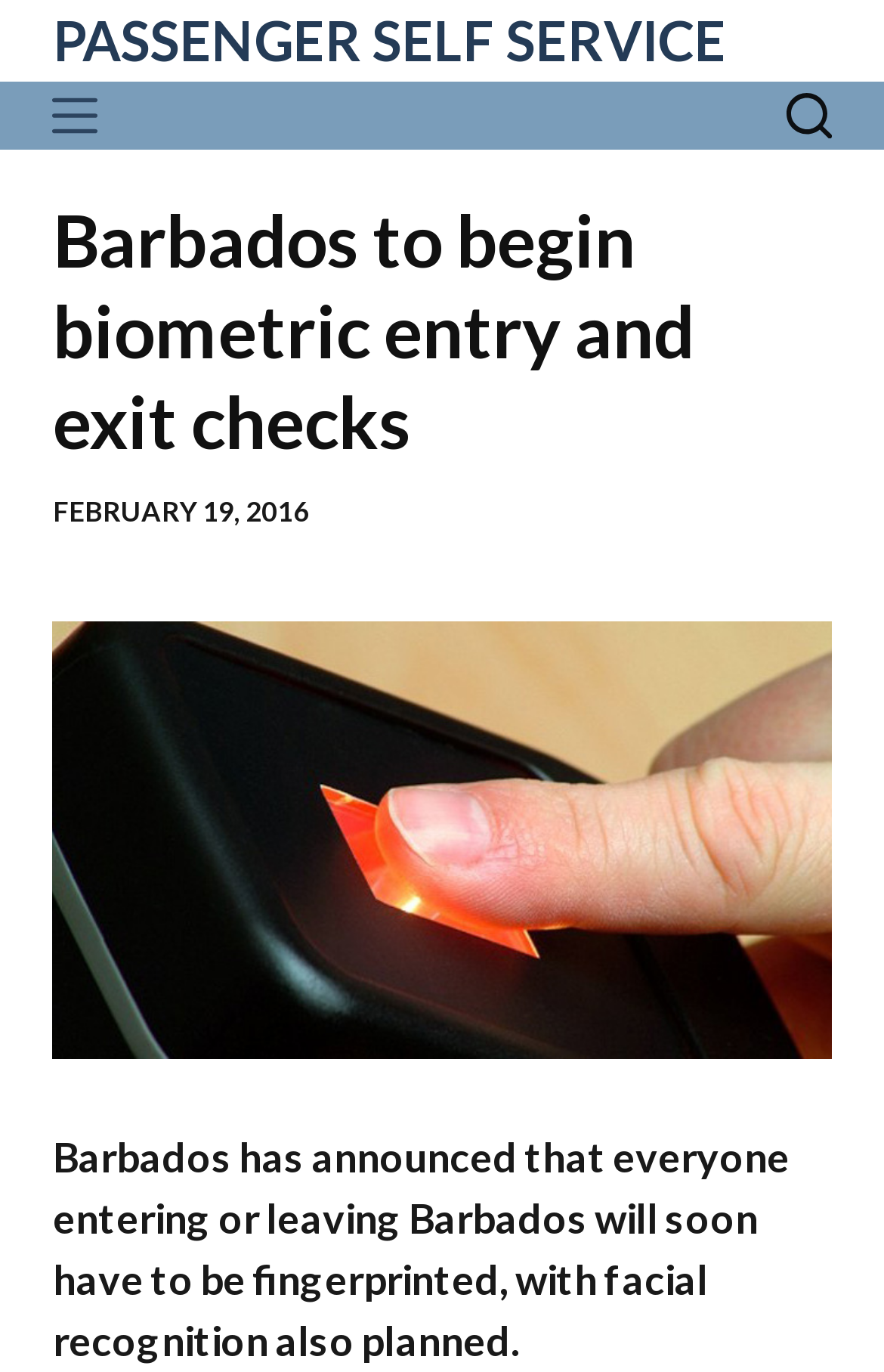Identify the bounding box coordinates for the region to click in order to carry out this instruction: "Select the 'NEWS' menu item". Provide the coordinates using four float numbers between 0 and 1, formatted as [left, top, right, bottom].

[0.028, 0.683, 0.213, 0.718]